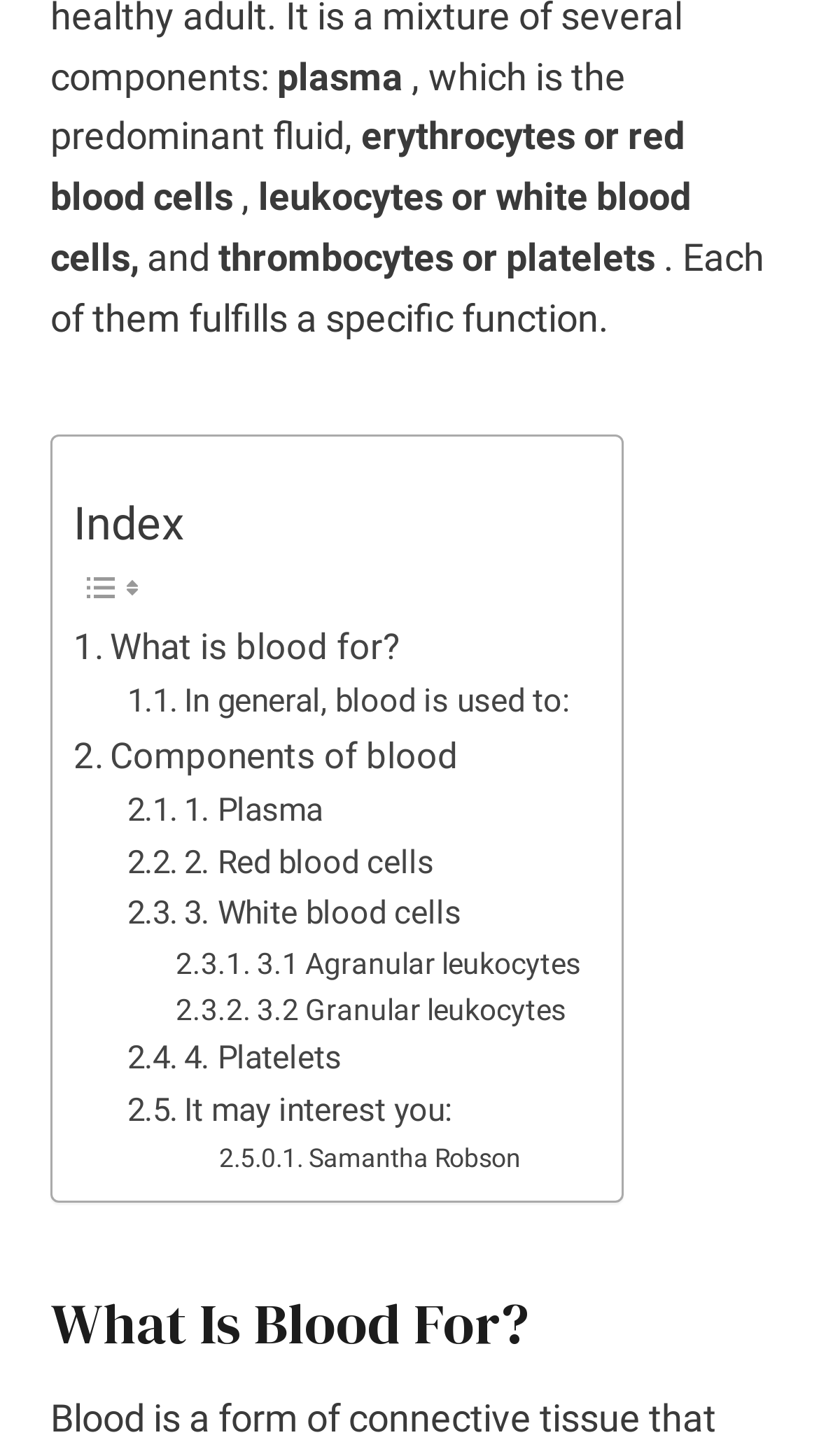Locate the bounding box coordinates of the region to be clicked to comply with the following instruction: "Click on 'Samantha Robson'". The coordinates must be four float numbers between 0 and 1, in the form [left, top, right, bottom].

[0.268, 0.781, 0.636, 0.81]